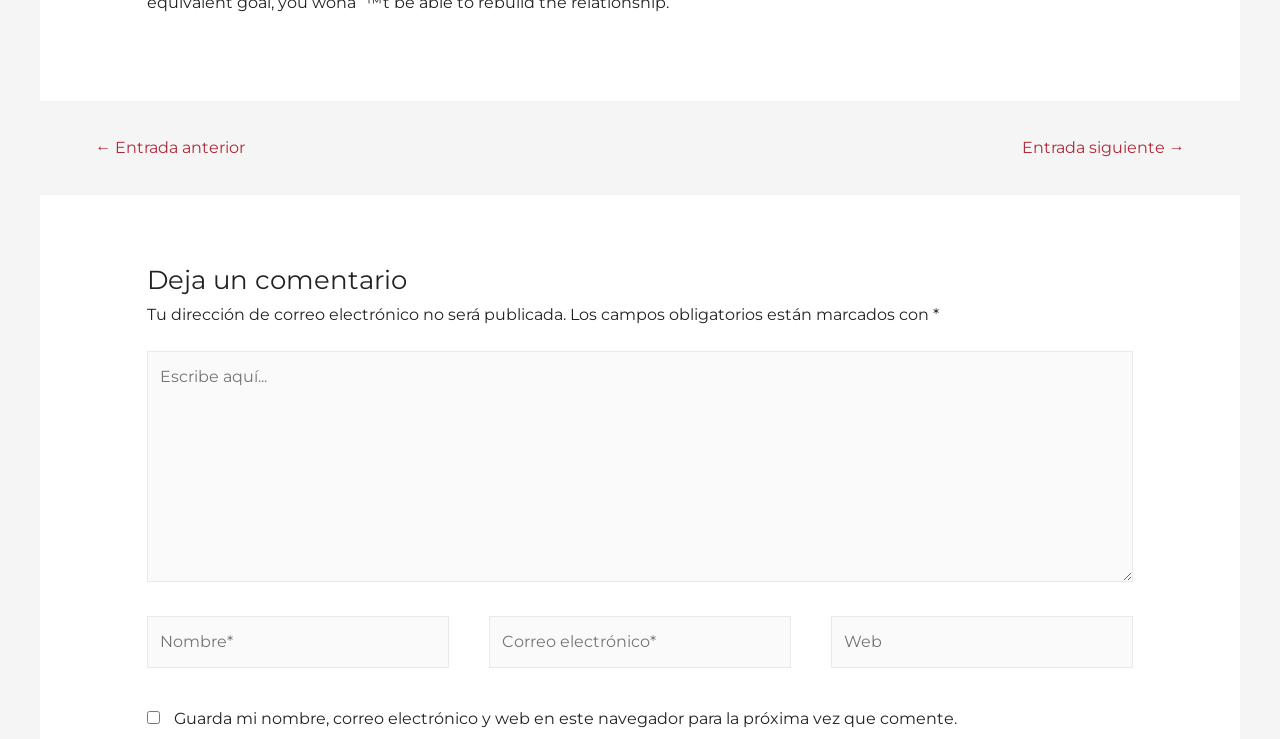Please respond to the question with a concise word or phrase:
What is required to leave a comment?

Name and email